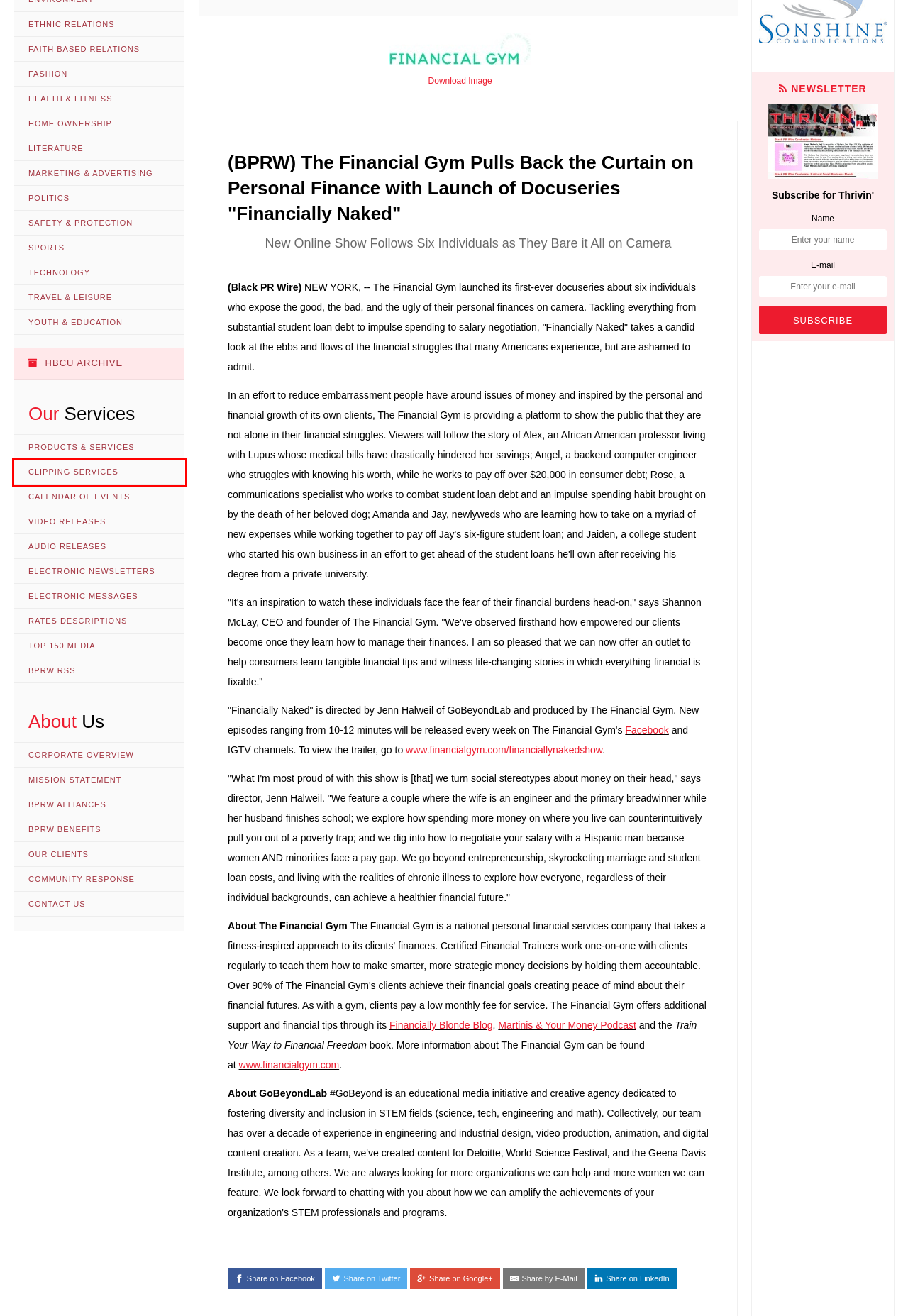Given a screenshot of a webpage with a red bounding box highlighting a UI element, choose the description that best corresponds to the new webpage after clicking the element within the red bounding box. Here are your options:
A. Martinis and Your Money
B. Our Clients | Black PR Wire, Inc.
C. Clipping Services | Black PR Wire, Inc.
D. HBCU Archive | Black PR Wire, Inc.
E. BPRW RSS Feeds | Black PR Wire, Inc.
F. Audio Releases | Black PR Wire, Inc.
G. BPRW benefits | Black PR Wire, Inc.
H. Black PR Wire Rates Descriptions | Black PR Wire, Inc.

C